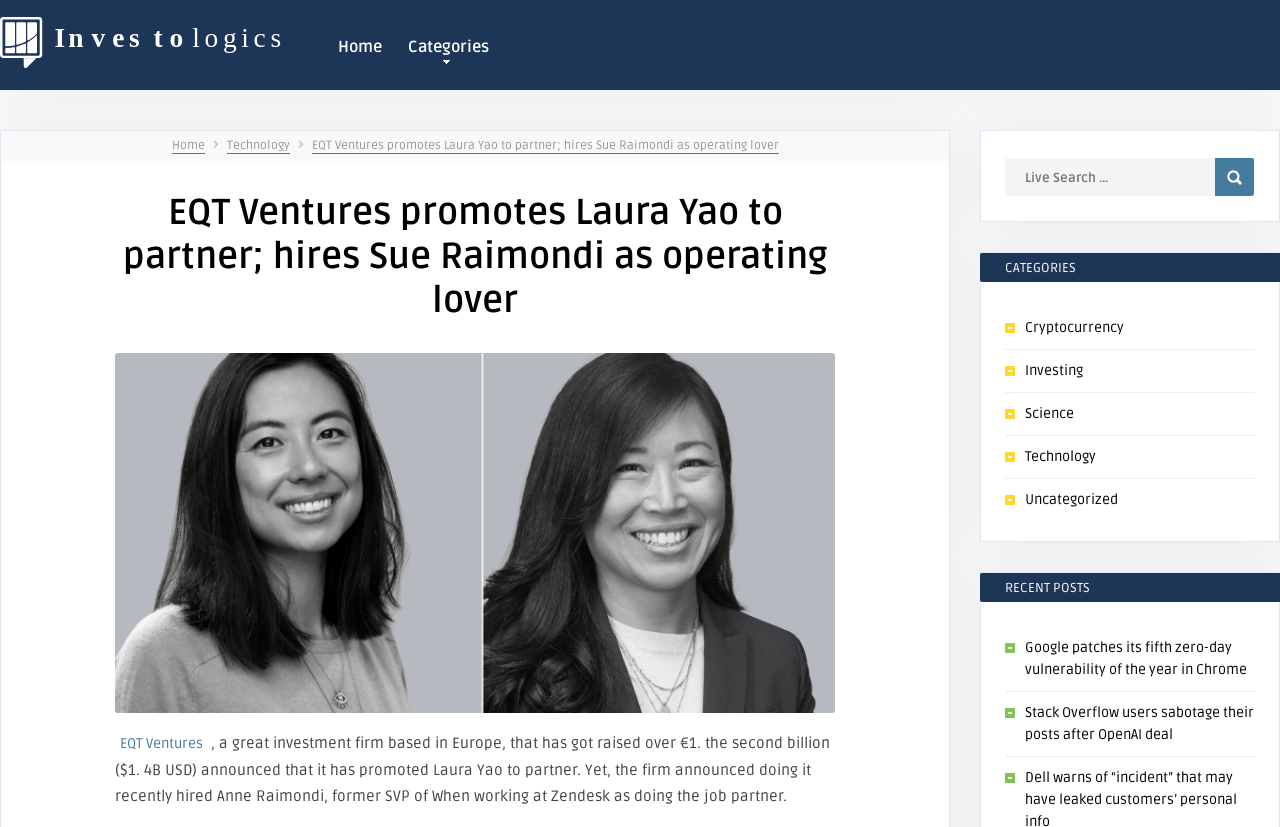Provide a comprehensive description of the webpage.

The webpage is about Investologics, a news website that provides articles on various categories such as Technology, Investing, and Science. At the top left corner, there is an image of the Investologics logo. Next to it, there are links to navigate to different sections of the website, including "Home" and "Categories". 

Below the navigation links, there is a prominent heading that reads "EQT Ventures promotes Laura Yao to partner; hires Sue Raimondi as operating lover", which is likely the title of the main article on the page. The article is accompanied by an image on the right side. The content of the article describes EQT Ventures, a European investment firm, promoting Laura Yao to partner and hiring Sue Raimondi as an operating partner.

On the right side of the page, there is a search bar with a "Search" button, allowing users to search for specific topics. Below the search bar, there are headings for "CATEGORIES" and "RECENT POSTS". Under the "CATEGORIES" heading, there are links to different categories such as Cryptocurrency, Investing, and Technology. Under the "RECENT POSTS" heading, there are links to recent news articles, including "Google patches its fifth zero-day vulnerability of the year in Chrome" and "Stack Overflow users sabotage their posts after OpenAI deal".